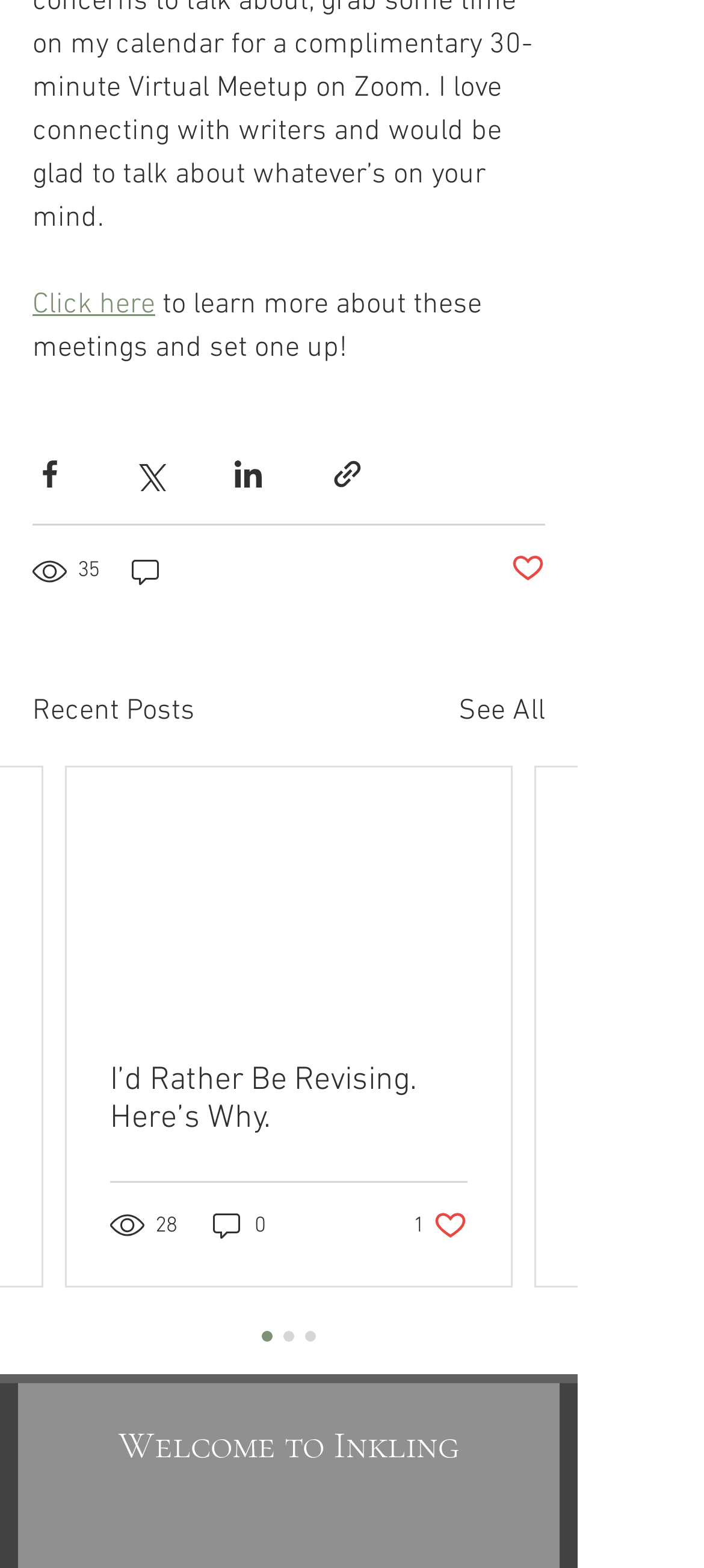Please specify the bounding box coordinates of the element that should be clicked to execute the given instruction: 'View December 2022'. Ensure the coordinates are four float numbers between 0 and 1, expressed as [left, top, right, bottom].

None